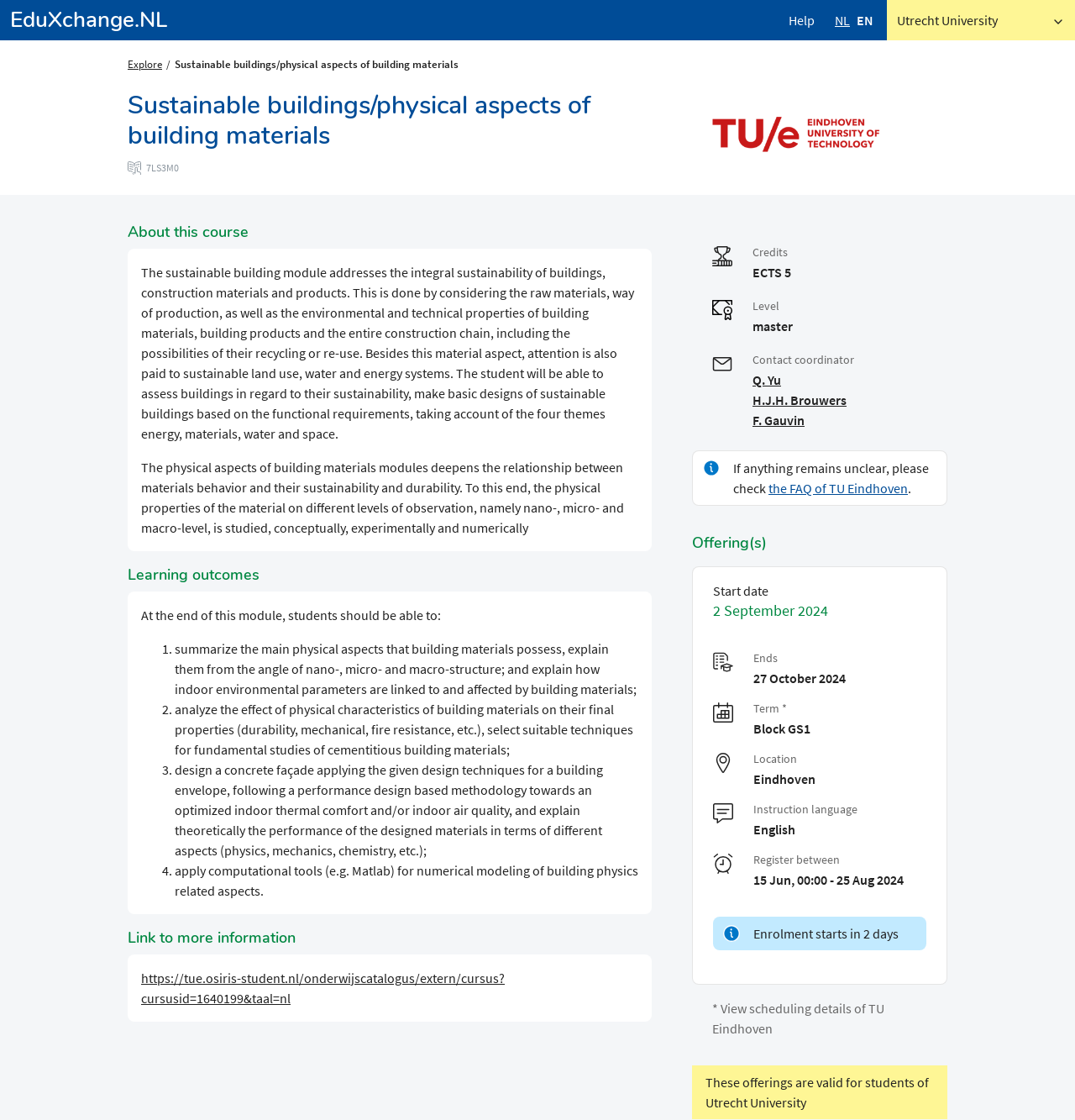Determine the bounding box coordinates of the section I need to click to execute the following instruction: "View the scheduling details of TU Eindhoven". Provide the coordinates as four float numbers between 0 and 1, i.e., [left, top, right, bottom].

[0.662, 0.893, 0.823, 0.926]